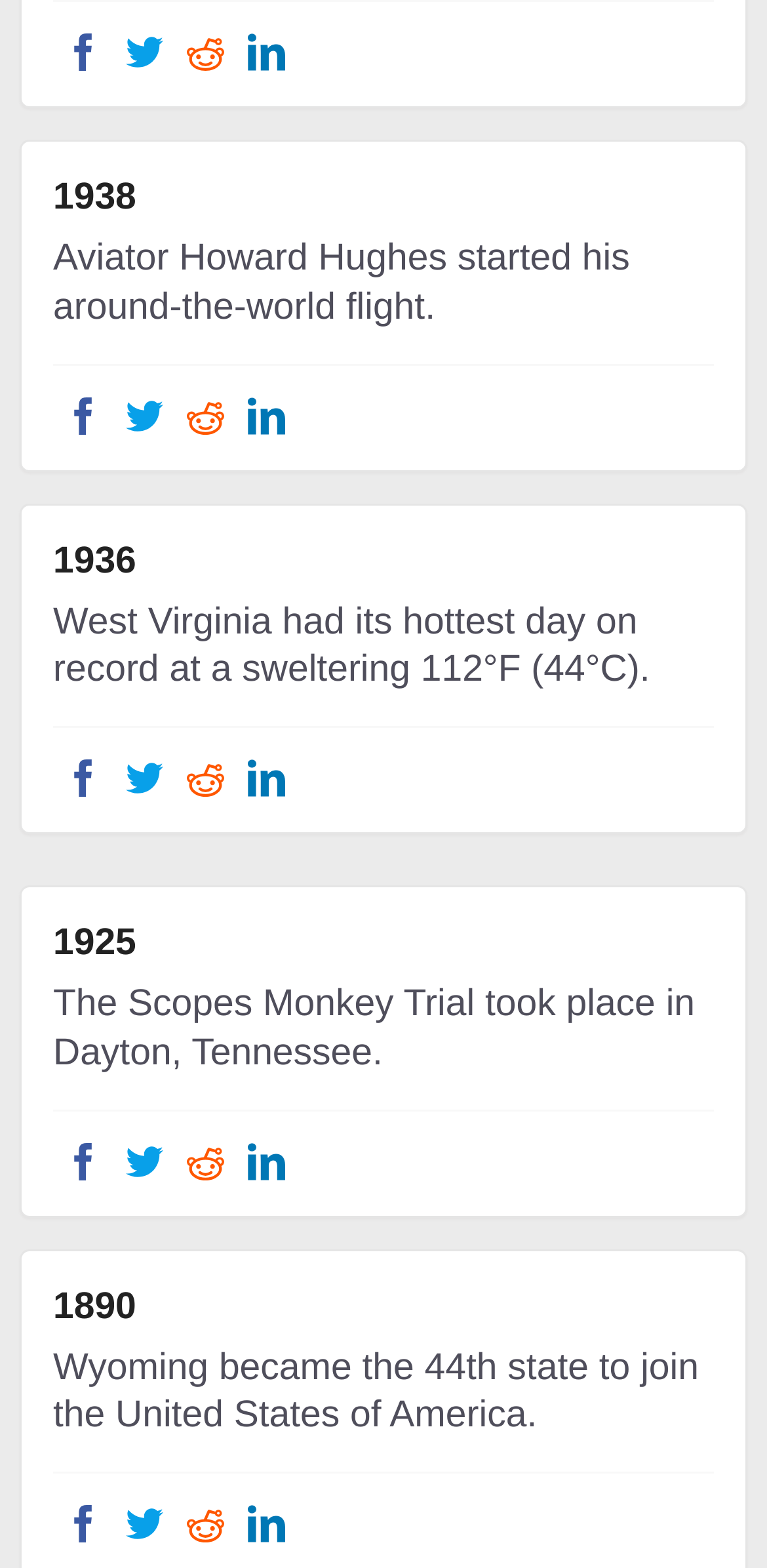What is the temperature mentioned in the 1936 event?
Look at the image and respond with a one-word or short phrase answer.

112°F (44°C)